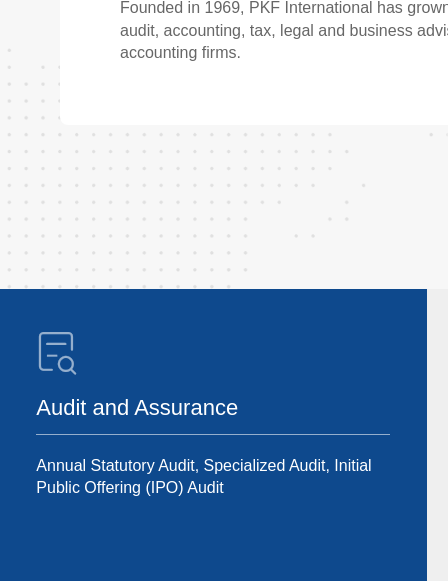Offer a thorough description of the image.

The image prominently features the "Audit and Assurance" section from PKF International's services. It showcases a rich blue background, providing a visually striking contrast to the text. The heading "Audit and Assurance" is clearly displayed at the top, followed by a detailed description that includes "Annual Statutory Audit, Specialized Audit, Initial Public Offering (IPO) Audit." This section underscores PKF International’s commitment to delivering high-quality audit services, reflecting their extensive expertise since the firm’s founding in 1969. The design incorporates subtle patterns in the background, enhancing the professional look of the presentation while emphasizing the firm's robust portfolio in audit and assurance services.